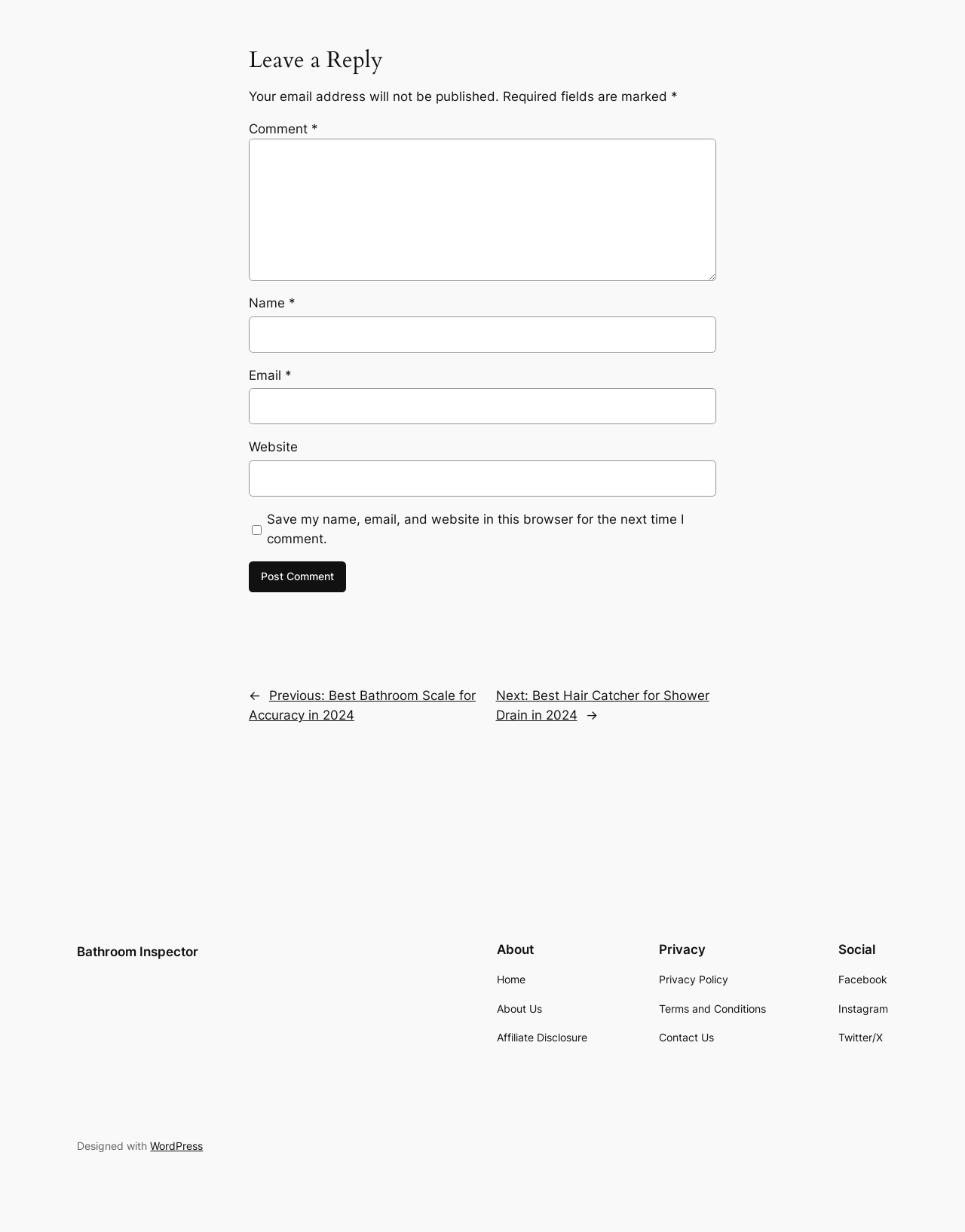Can you specify the bounding box coordinates of the area that needs to be clicked to fulfill the following instruction: "Go to the 'About' page"?

[0.515, 0.765, 0.609, 0.777]